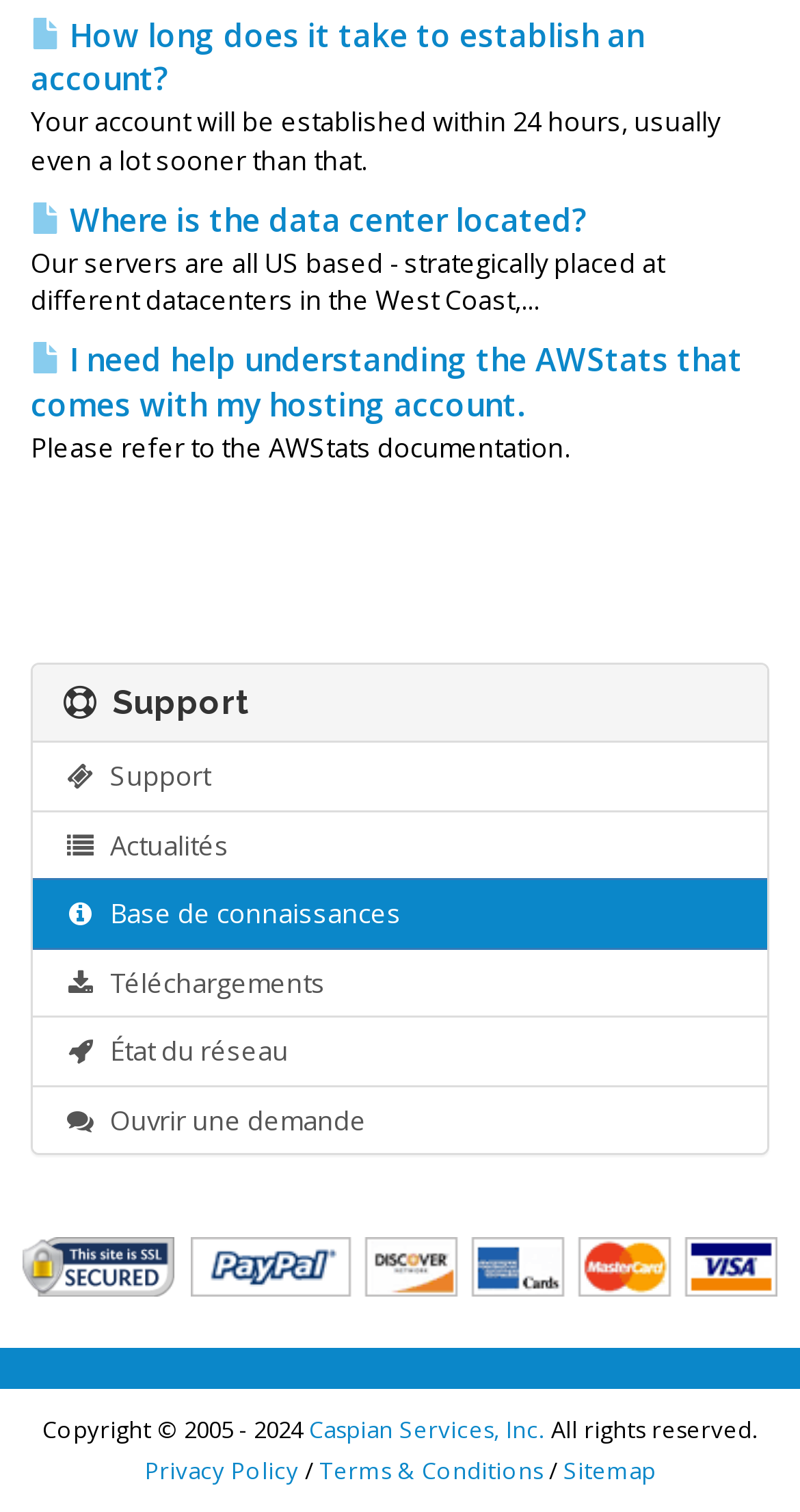Show the bounding box coordinates for the element that needs to be clicked to execute the following instruction: "Check 'Privacy Policy'". Provide the coordinates in the form of four float numbers between 0 and 1, i.e., [left, top, right, bottom].

[0.181, 0.962, 0.373, 0.983]